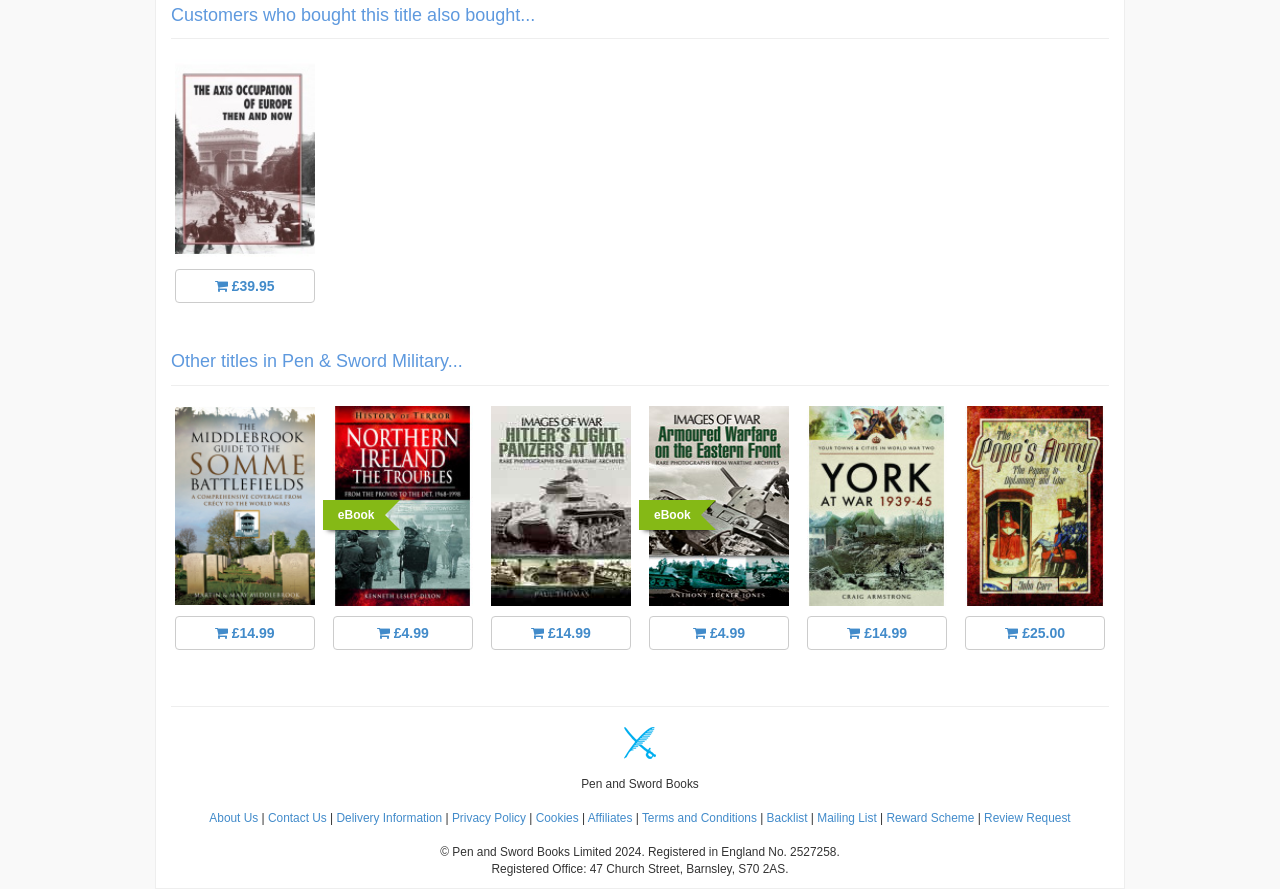Identify the bounding box coordinates of the clickable section necessary to follow the following instruction: "Go to About Us page". The coordinates should be presented as four float numbers from 0 to 1, i.e., [left, top, right, bottom].

[0.164, 0.912, 0.202, 0.928]